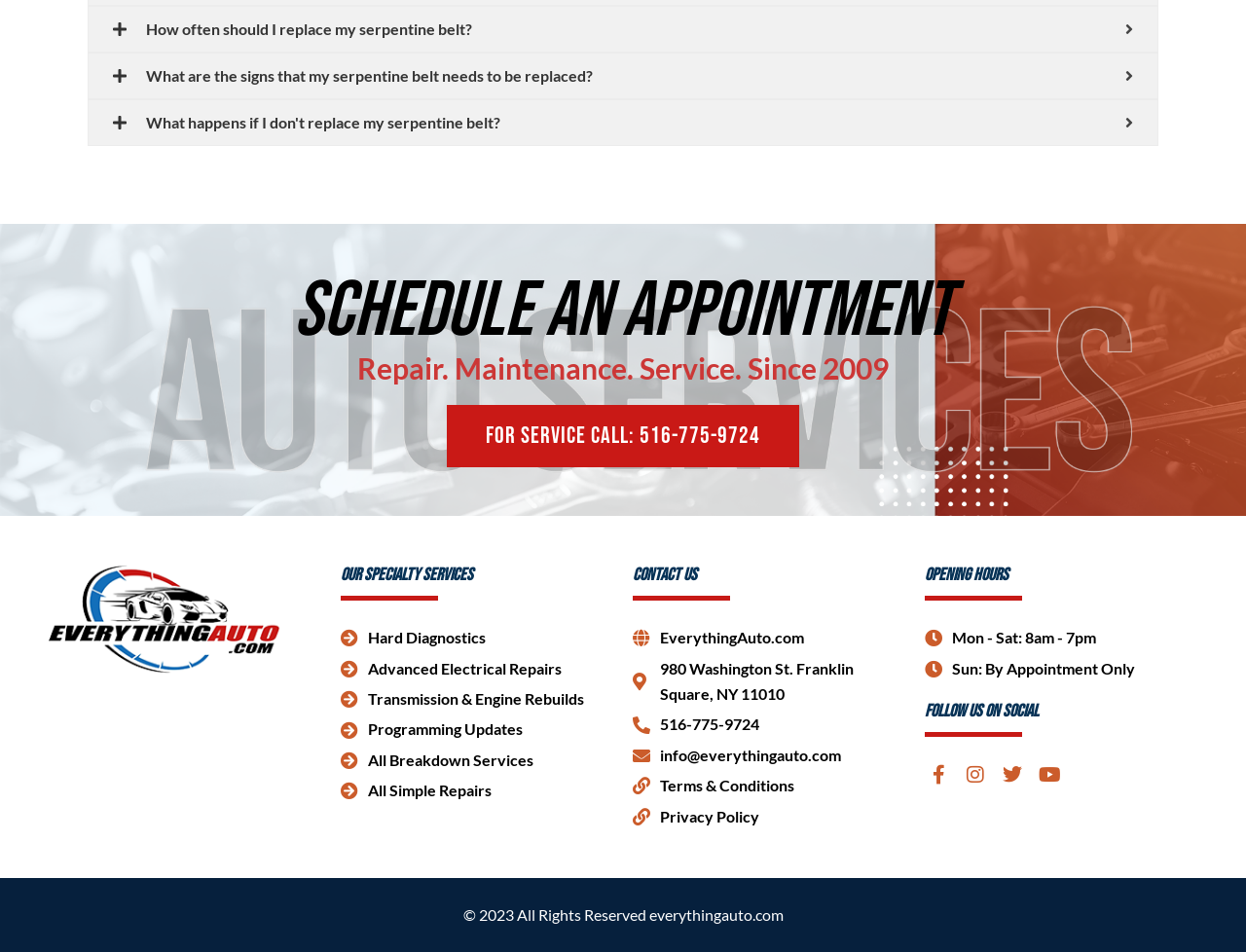What is the name of the company?
Look at the image and construct a detailed response to the question.

I found the name of the company by looking at the 'Contact Us' section of the page, which is located at the bottom of the page. The company name is listed as 'EverythingAuto.com'.